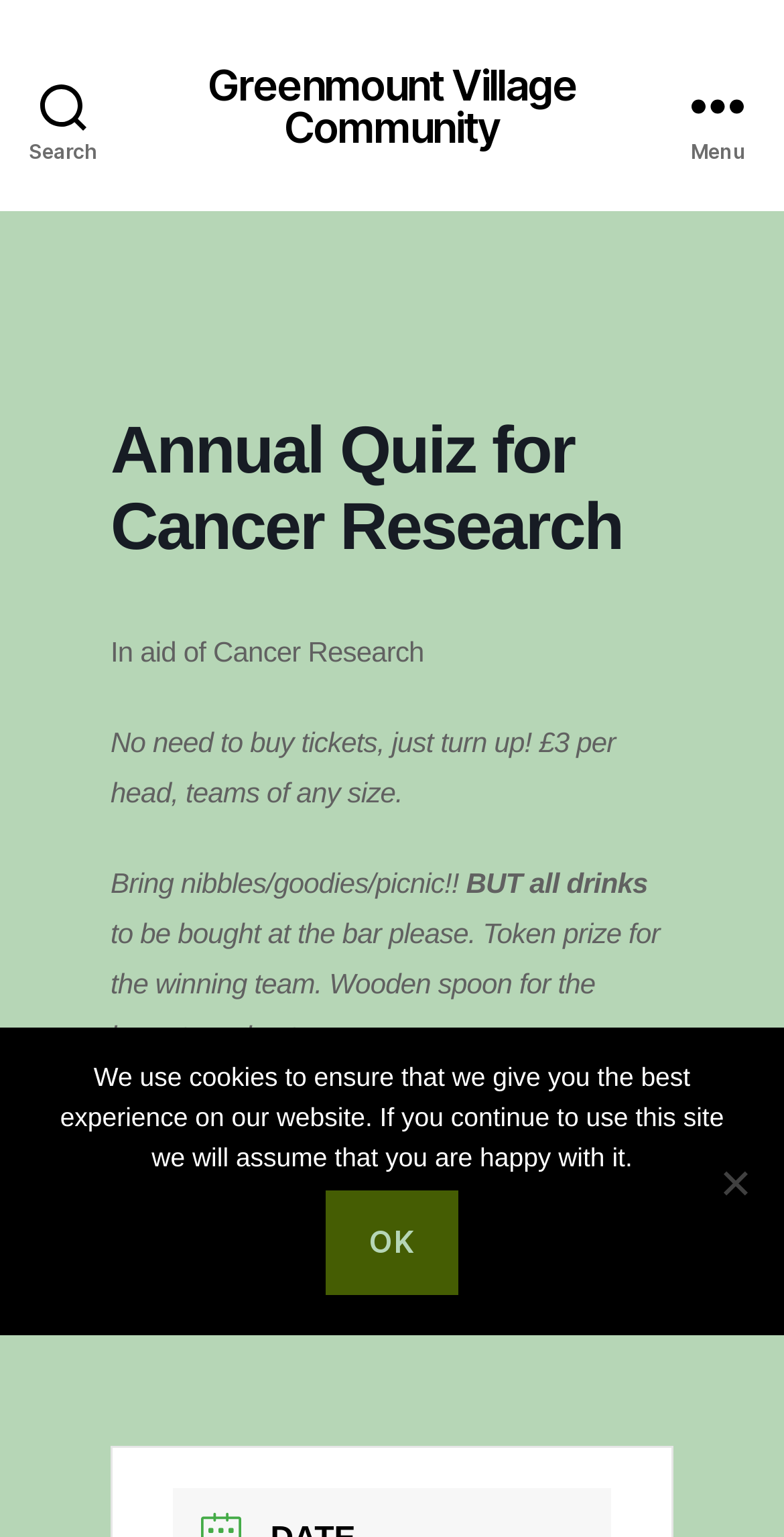Give a short answer using one word or phrase for the question:
What is the theme of the other fundraiser event?

70s & 80s disco